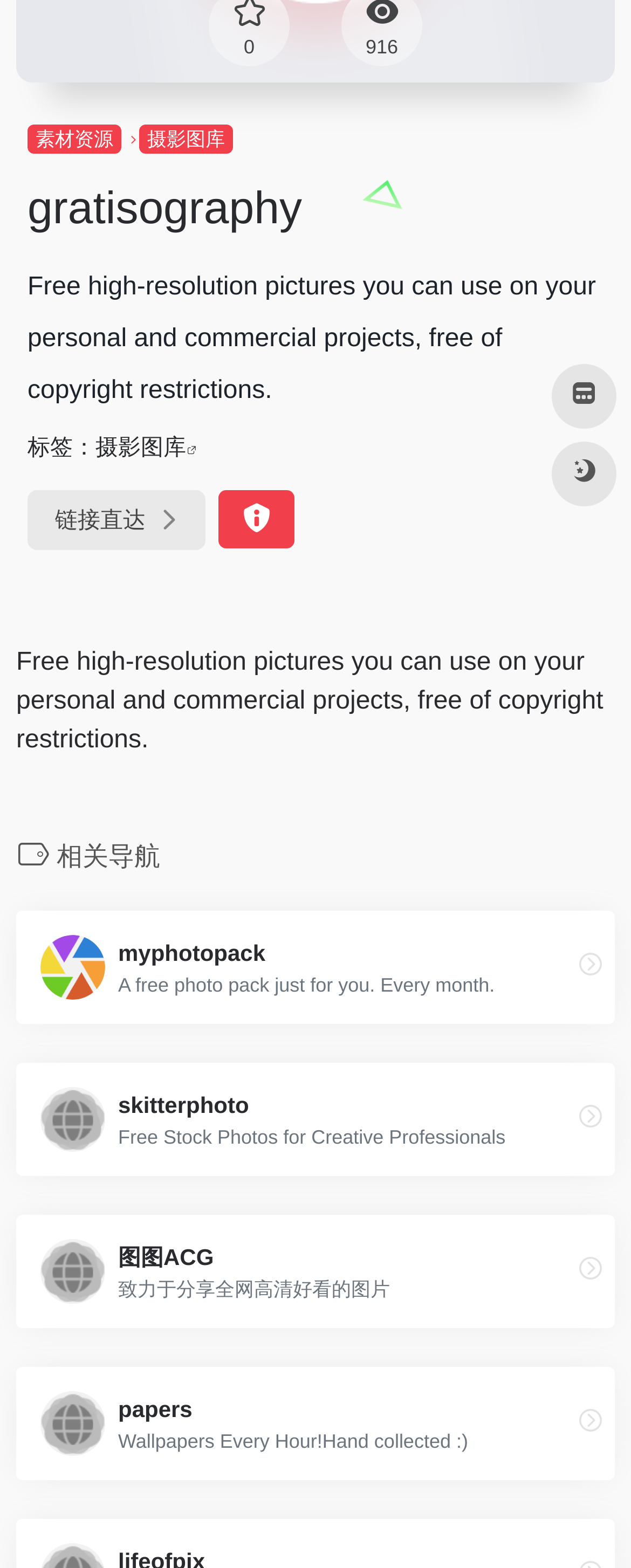Determine the bounding box coordinates for the HTML element described here: "title="夜间模式"".

[0.874, 0.282, 0.977, 0.323]